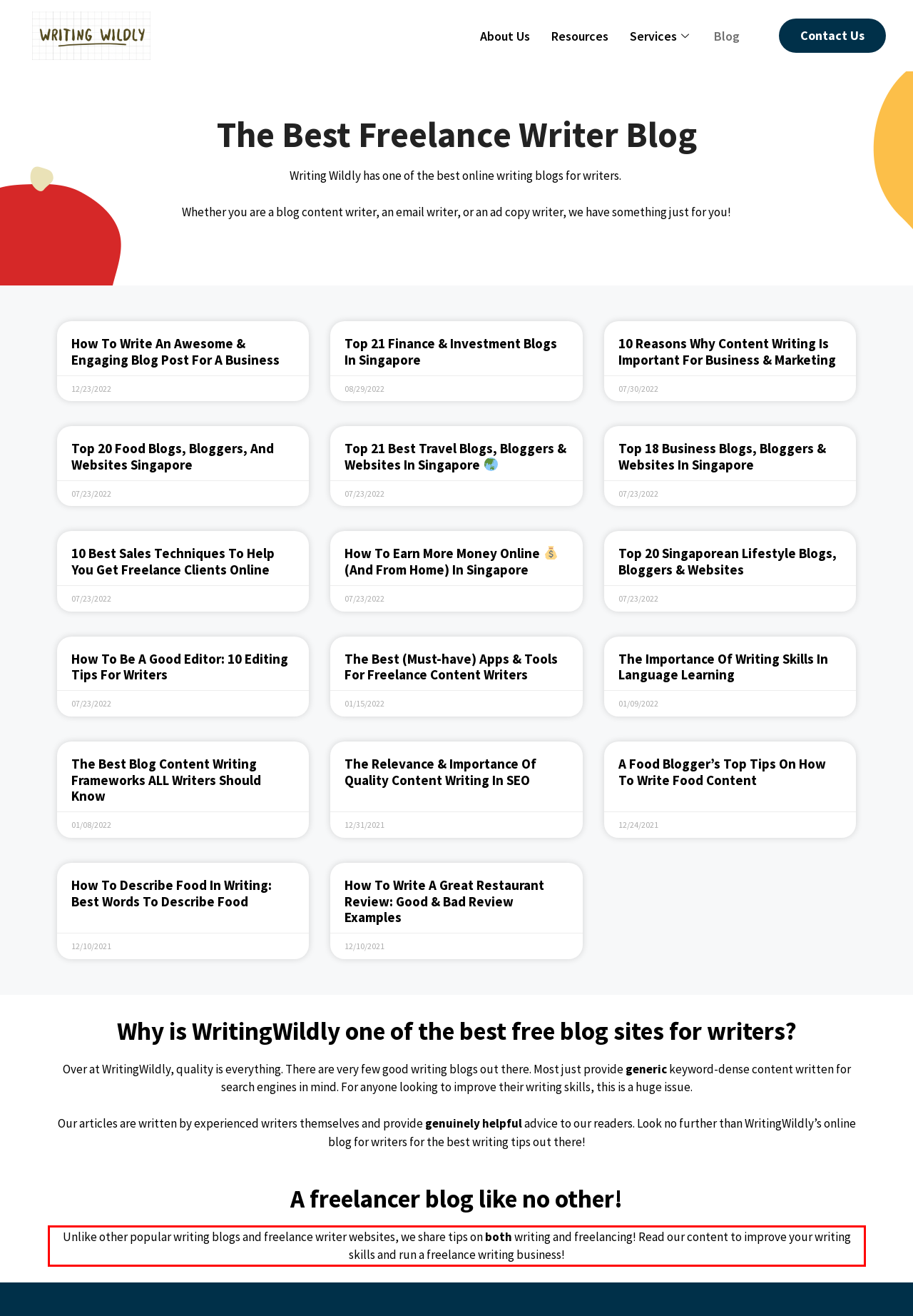Identify and transcribe the text content enclosed by the red bounding box in the given screenshot.

Unlike other popular writing blogs and freelance writer websites, we share tips on both writing and freelancing! Read our content to improve your writing skills and run a freelance writing business!